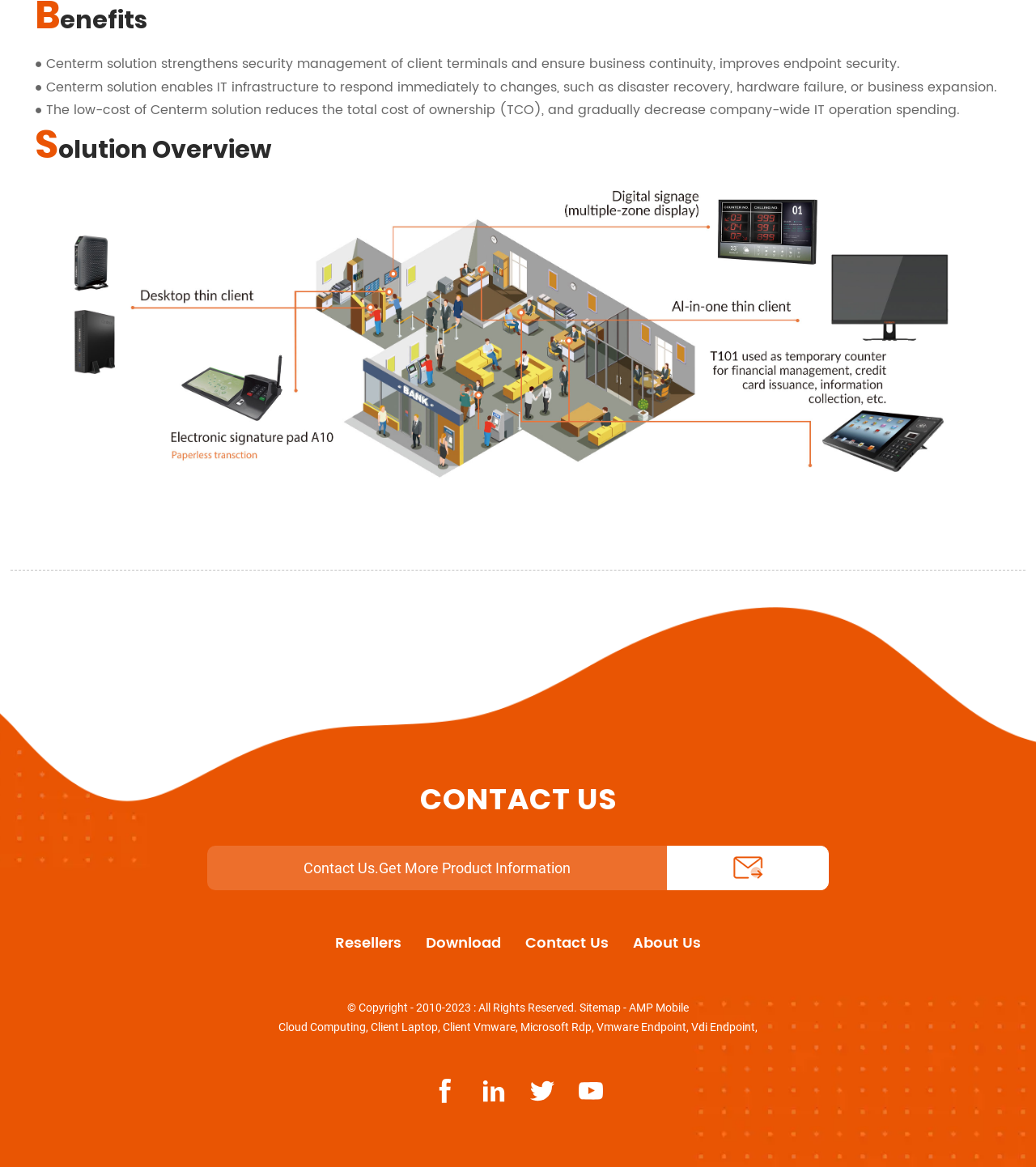Extract the bounding box coordinates of the UI element described: "AMP Mobile". Provide the coordinates in the format [left, top, right, bottom] with values ranging from 0 to 1.

[0.607, 0.855, 0.665, 0.872]